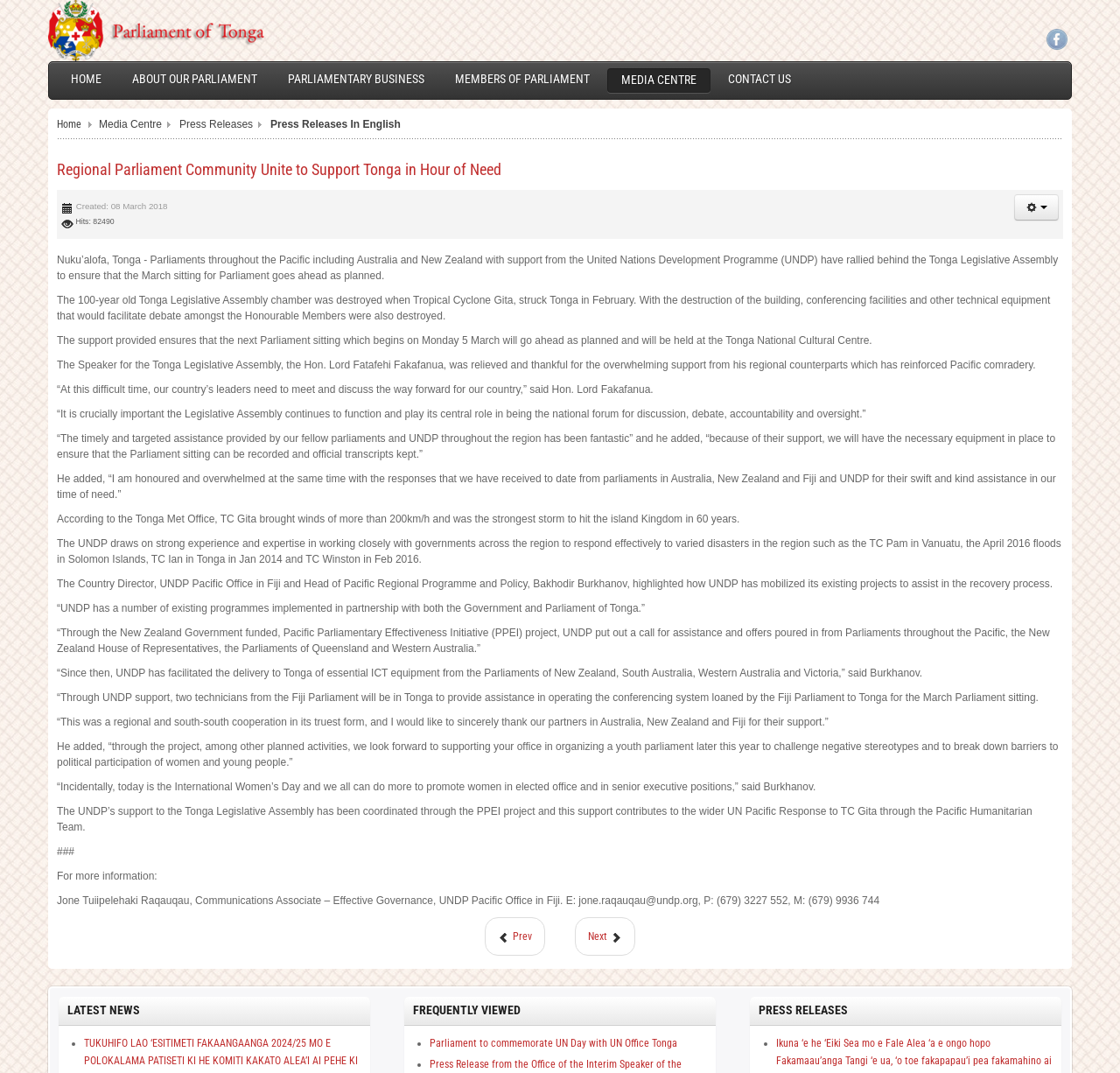Using details from the image, please answer the following question comprehensively:
What is the name of the UNDP Pacific Office in Fiji's Country Director?

The article mentions that the Country Director, UNDP Pacific Office in Fiji and Head of Pacific Regional Programme and Policy, is Bakhodir Burkhanov, who highlighted how UNDP has mobilized its existing projects to assist in the recovery process.